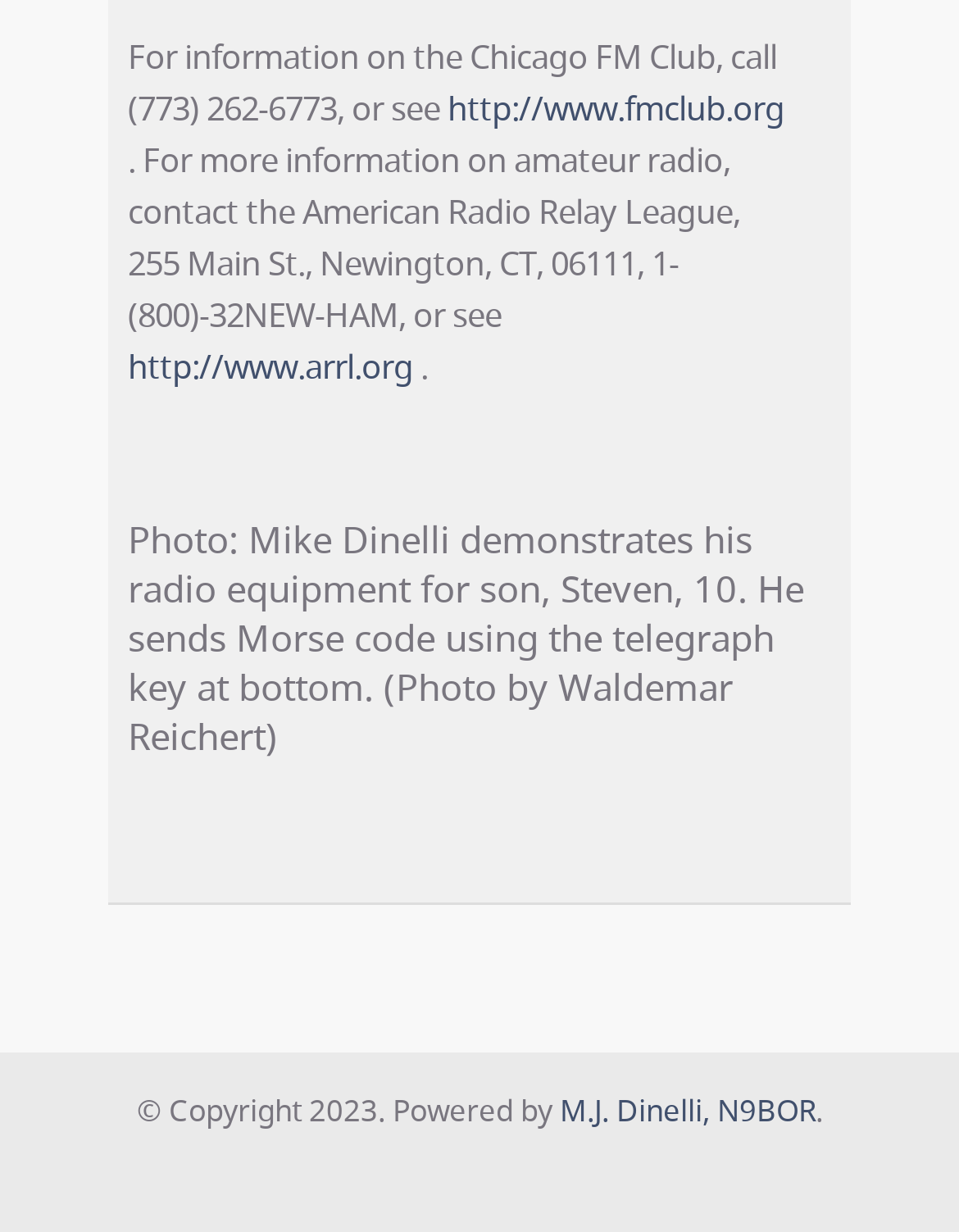Give the bounding box coordinates for this UI element: "http://www.arrl.org". The coordinates should be four float numbers between 0 and 1, arranged as [left, top, right, bottom].

[0.133, 0.279, 0.431, 0.315]